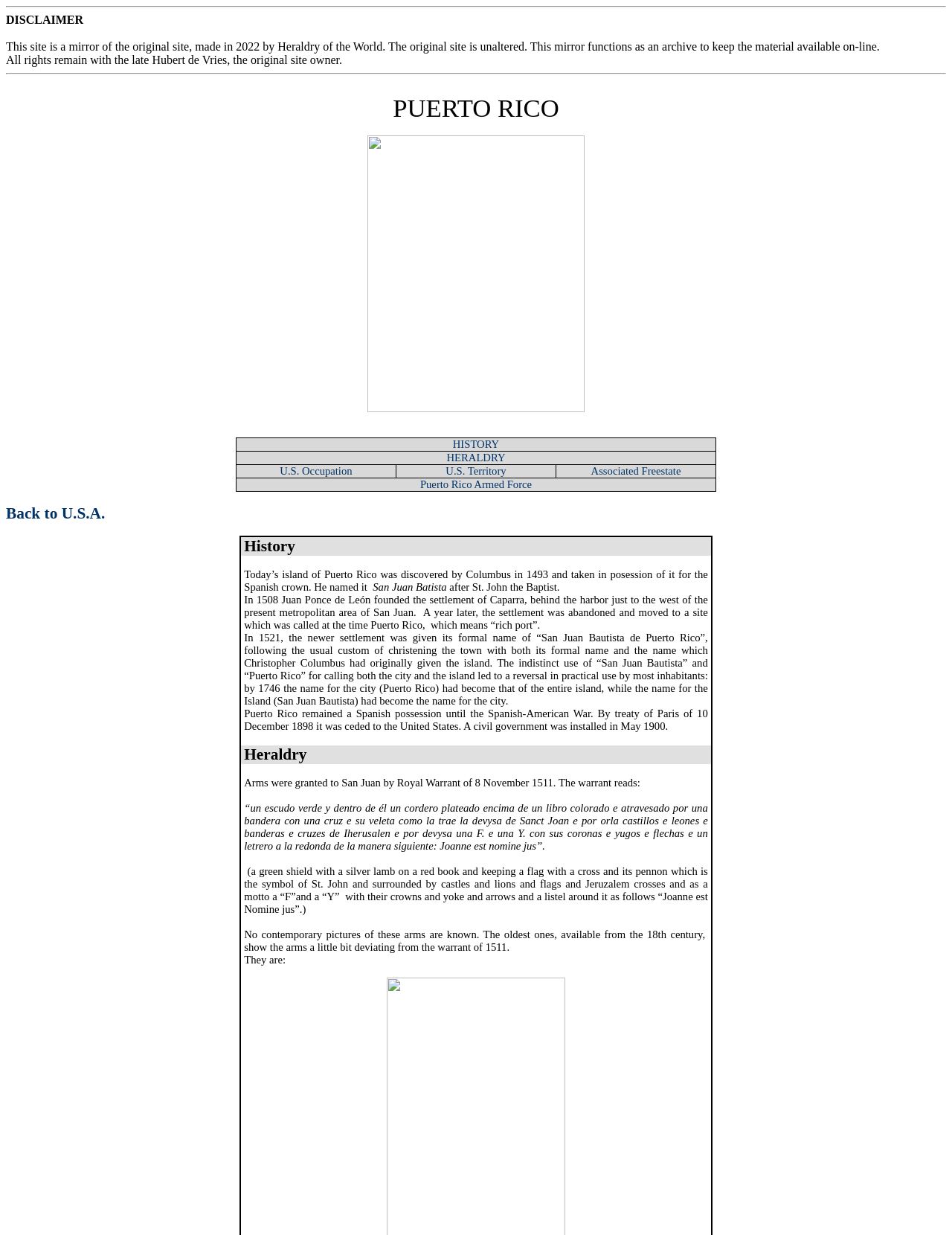Refer to the screenshot and give an in-depth answer to this question: What is the name of the settlement founded by Juan Ponce de León in 1508?

The webpage states that Juan Ponce de León founded the settlement of Caparra in 1508, which was later abandoned and moved to a site called Puerto Rico.